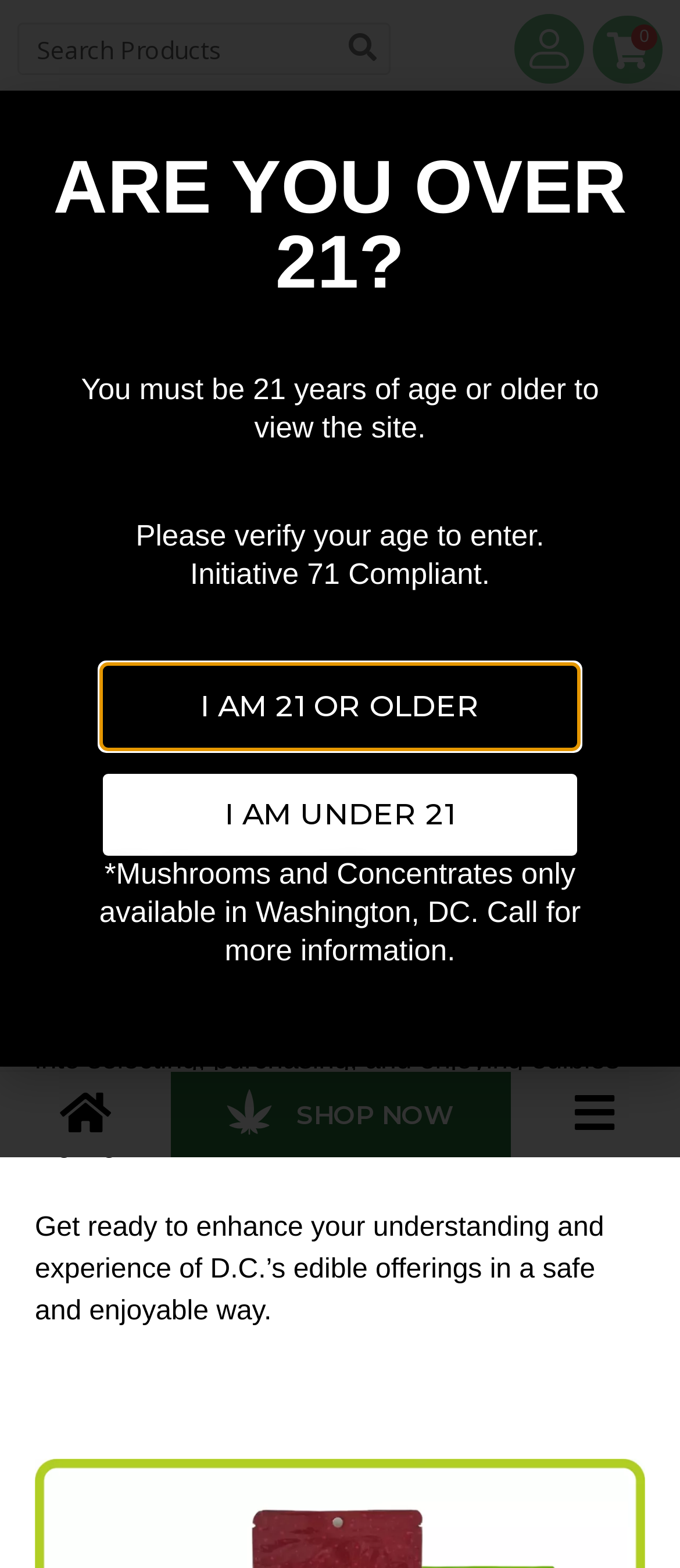What is the purpose of the guide?
Please give a detailed answer to the question using the information shown in the image.

The purpose of the guide can be inferred by reading the static text elements describing the guide, which mention providing expert tips and advice for edibles in D.C. and ensuring a safe and enjoyable experience.